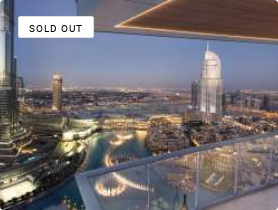Based on what you see in the screenshot, provide a thorough answer to this question: What is the material of the balcony railings?

The caption describes the balcony as having sleek glass railings, which suggests that the material of the balcony railings is glass.